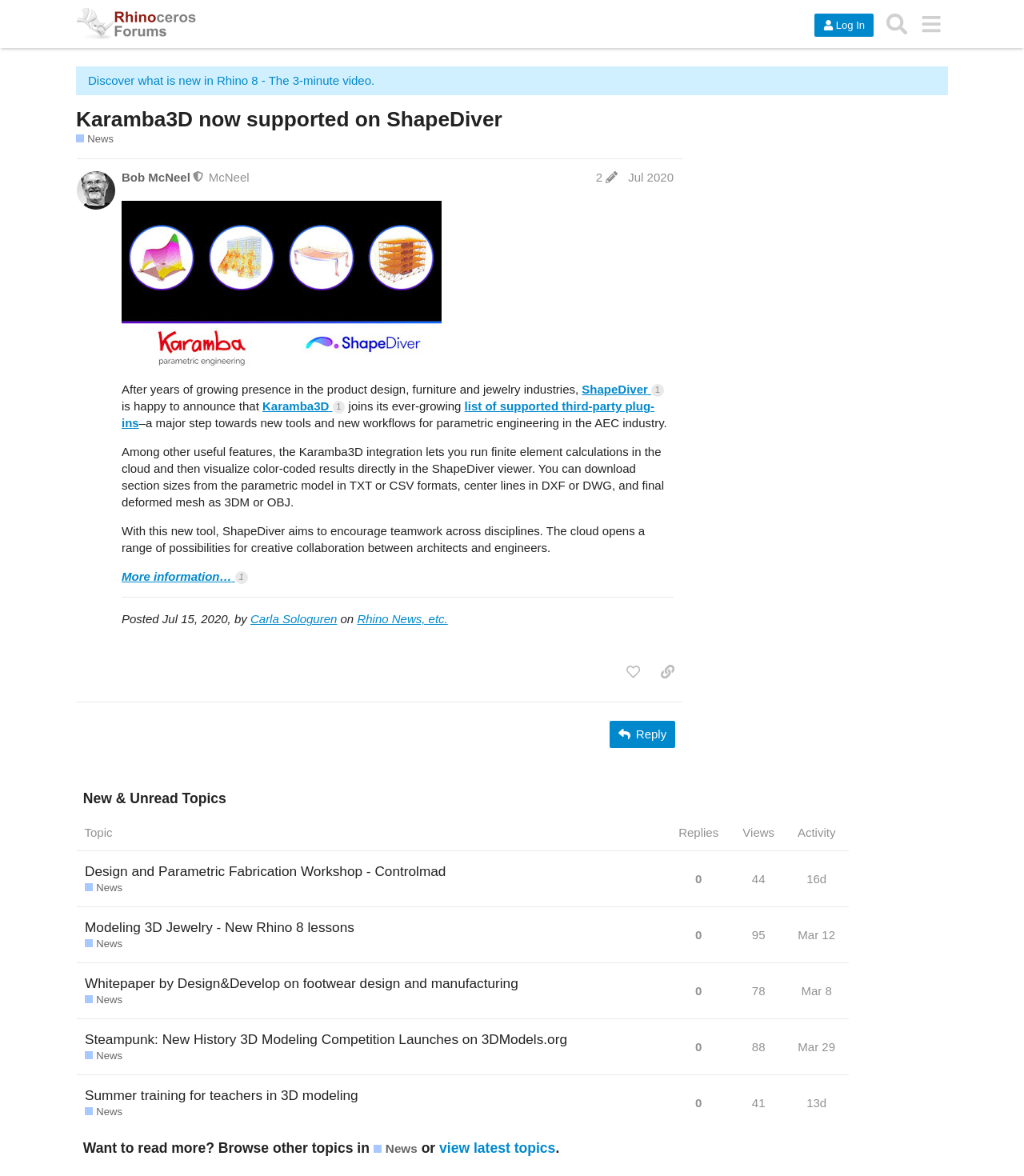Based on the provided description, "News", find the bounding box of the corresponding UI element in the screenshot.

[0.074, 0.112, 0.111, 0.125]